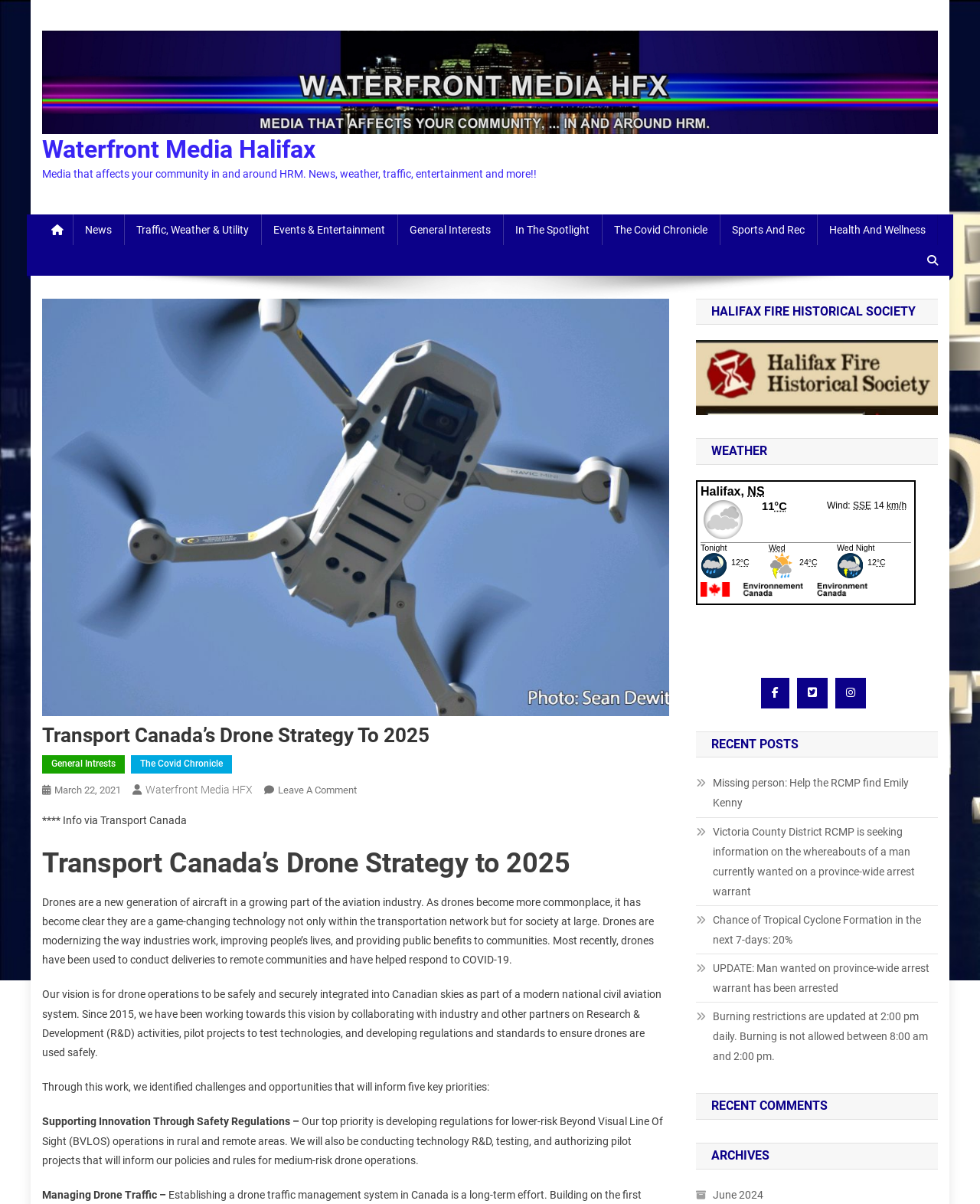Locate the bounding box coordinates of the clickable region necessary to complete the following instruction: "View recent posts". Provide the coordinates in the format of four float numbers between 0 and 1, i.e., [left, top, right, bottom].

[0.71, 0.607, 0.957, 0.629]